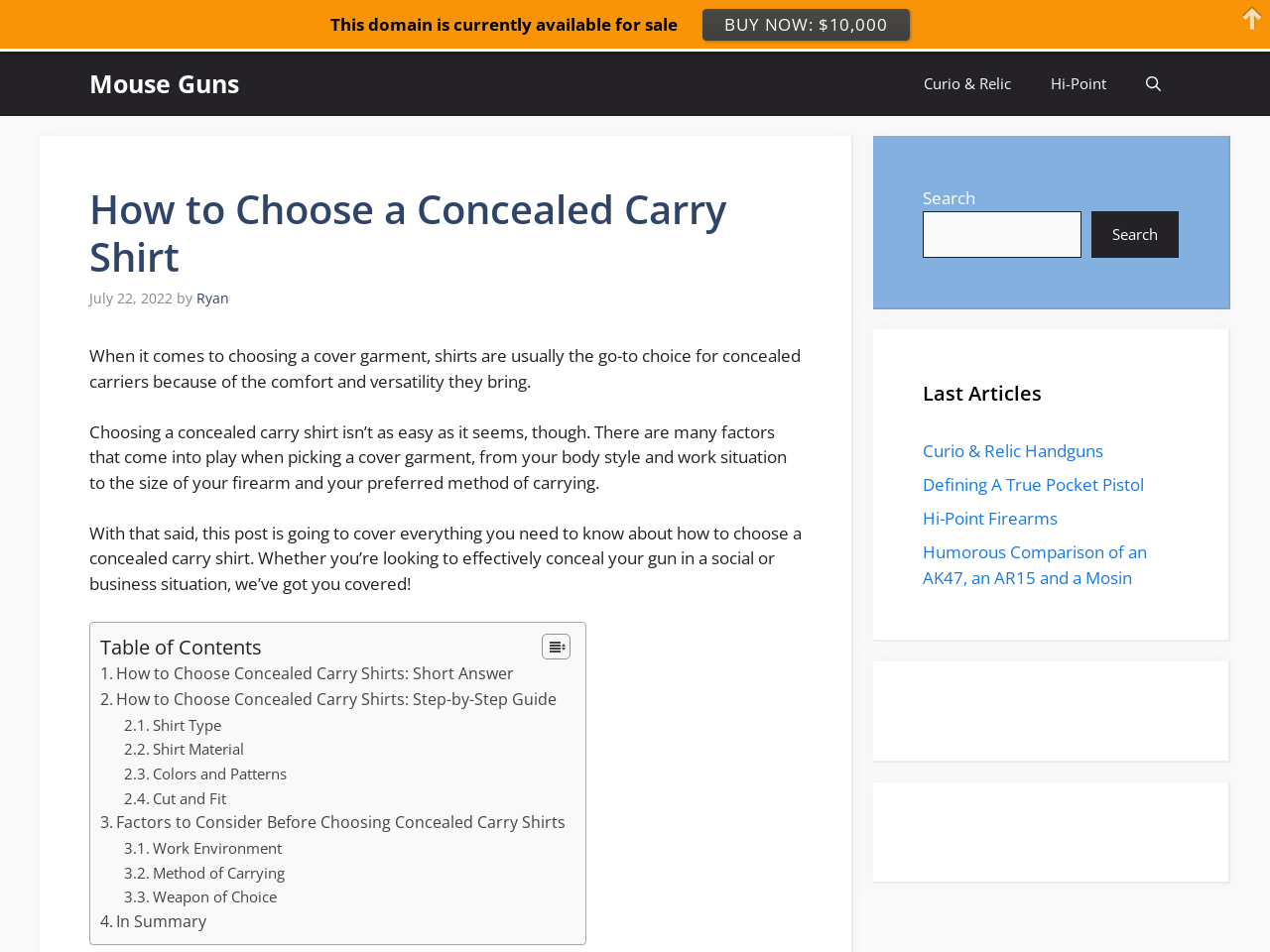Locate the bounding box coordinates of the element's region that should be clicked to carry out the following instruction: "Click on the 'Table of Content' link". The coordinates need to be four float numbers between 0 and 1, i.e., [left, top, right, bottom].

[0.415, 0.665, 0.445, 0.694]